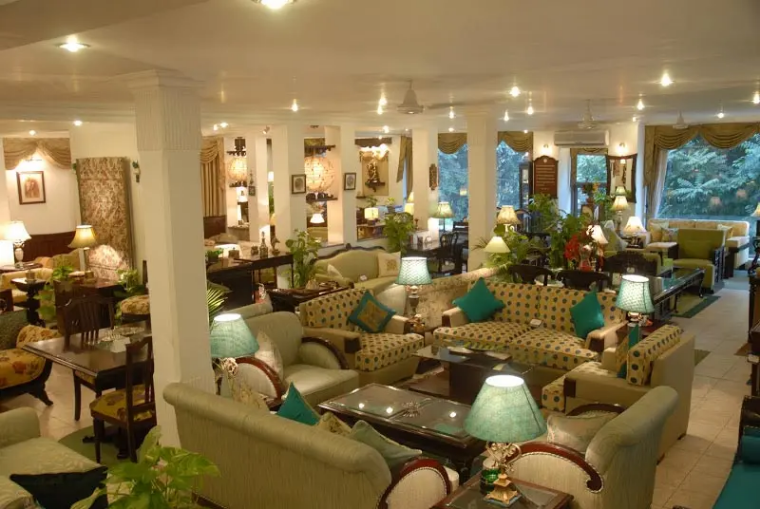What is the purpose of the potted plants in the showroom?
Refer to the image and offer an in-depth and detailed answer to the question.

The potted plants are placed in the showroom to add a touch of greenery, which enhances the aesthetic appeal of the space and creates a welcoming atmosphere for potential buyers.